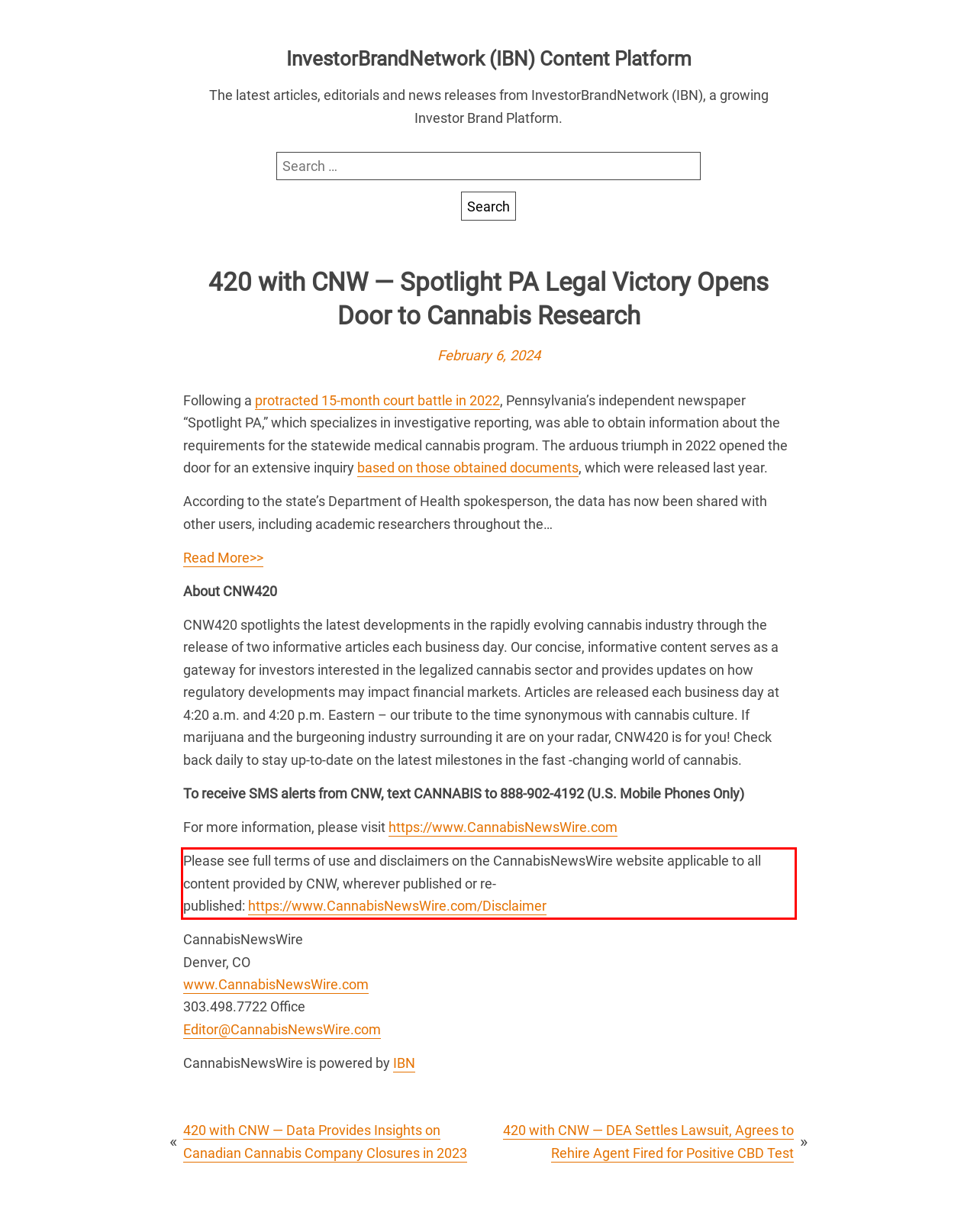You are given a webpage screenshot with a red bounding box around a UI element. Extract and generate the text inside this red bounding box.

Please see full terms of use and disclaimers on the CannabisNewsWire website applicable to all content provided by CNW, wherever published or re-published: https://www.CannabisNewsWire.com/Disclaimer